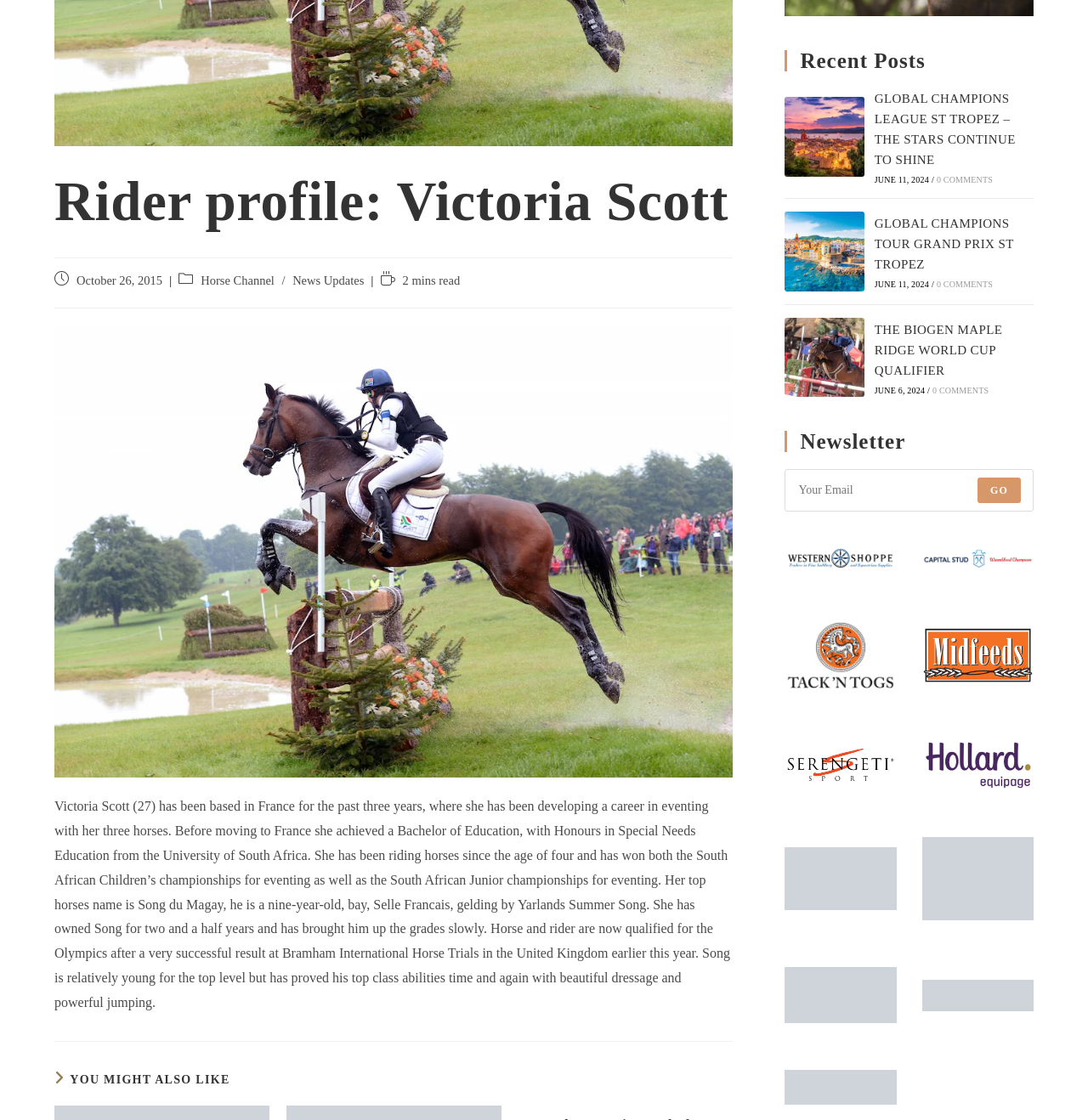Determine the bounding box coordinates for the UI element described. Format the coordinates as (top-left x, top-left y, bottom-right x, bottom-right y) and ensure all values are between 0 and 1. Element description: Go

[0.898, 0.427, 0.938, 0.45]